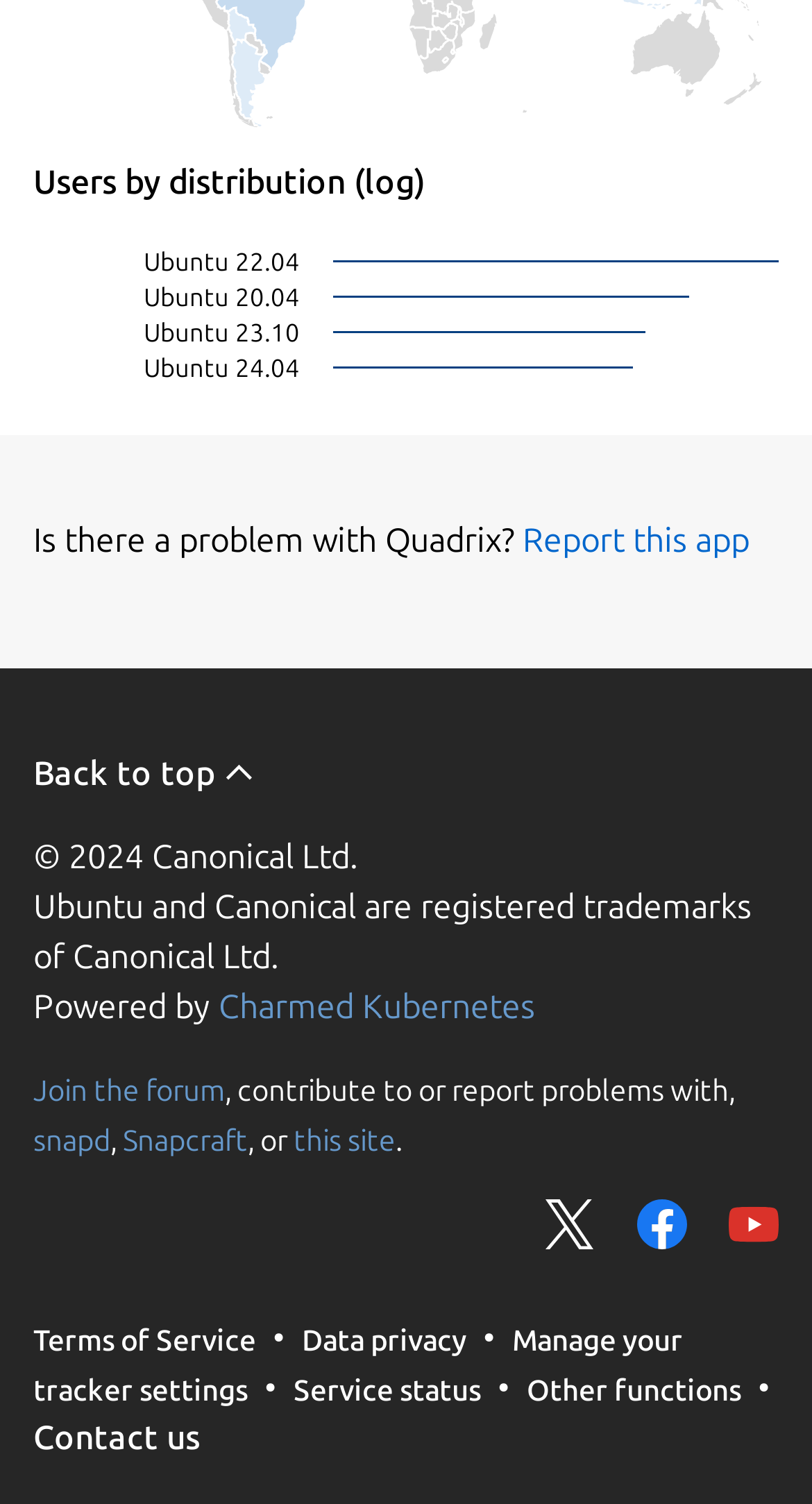Identify the bounding box coordinates of the clickable region to carry out the given instruction: "Share on Twitter".

[0.672, 0.798, 0.733, 0.831]